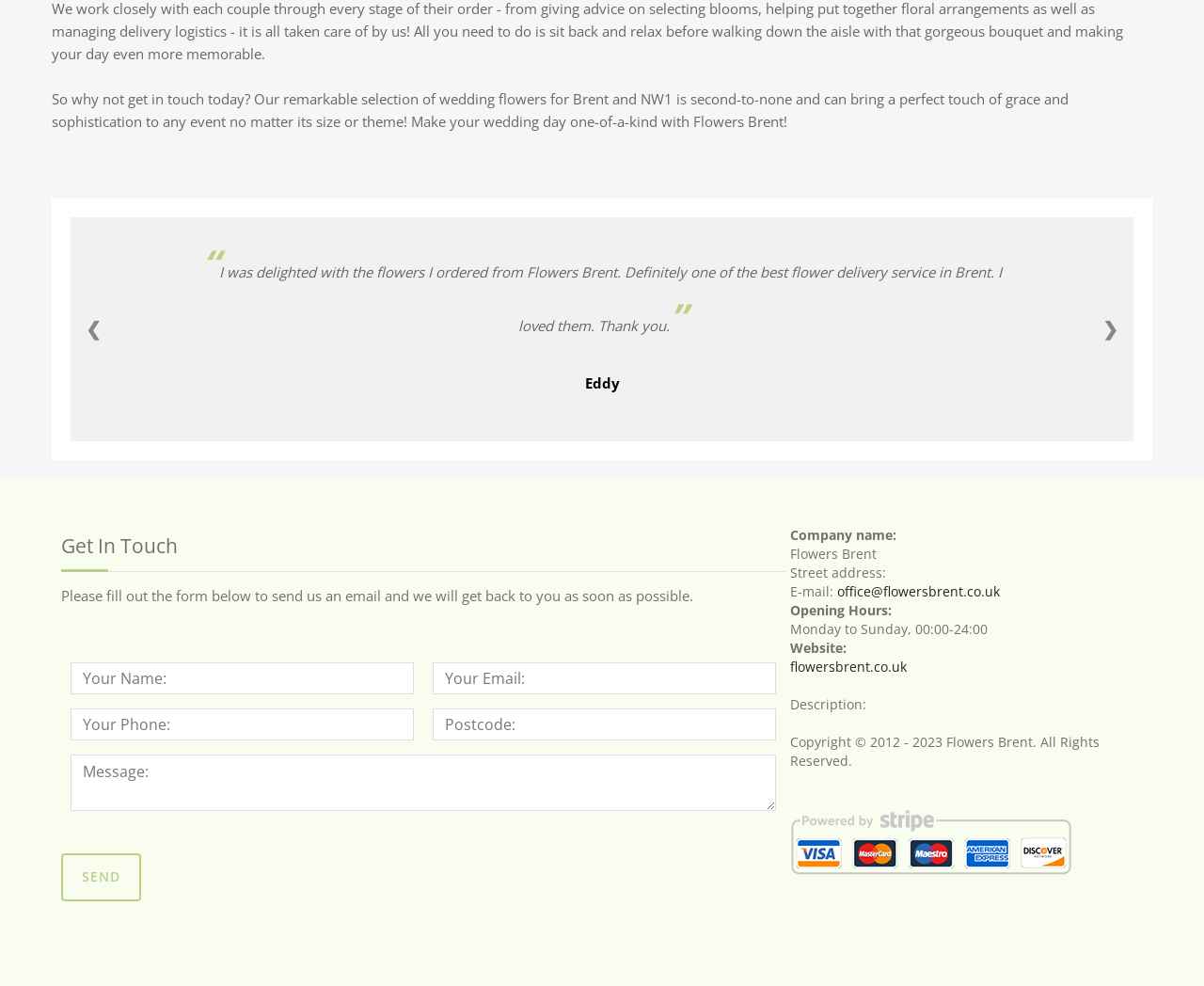Please locate the bounding box coordinates of the element that should be clicked to achieve the given instruction: "Fill in the 'Your Name' field".

[0.059, 0.672, 0.344, 0.705]